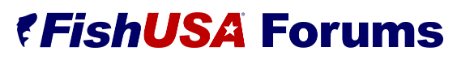Generate an elaborate caption for the given image.

The image displays the logo for "FishUSA Forums," featuring a stylized fish icon alongside the text. The word "FishUSA" is prominently displayed in a bold, red font, with the letter "A" highlighted by a star, set against a contrasting white background. Below it, the word "Forums" appears in a bold, blue font, enhancing the overall visibility and identity of the fishing community platform. This logo represents the online hub where fishing enthusiasts can connect, share information, and engage in discussions related to fishing events, tips, and experiences.